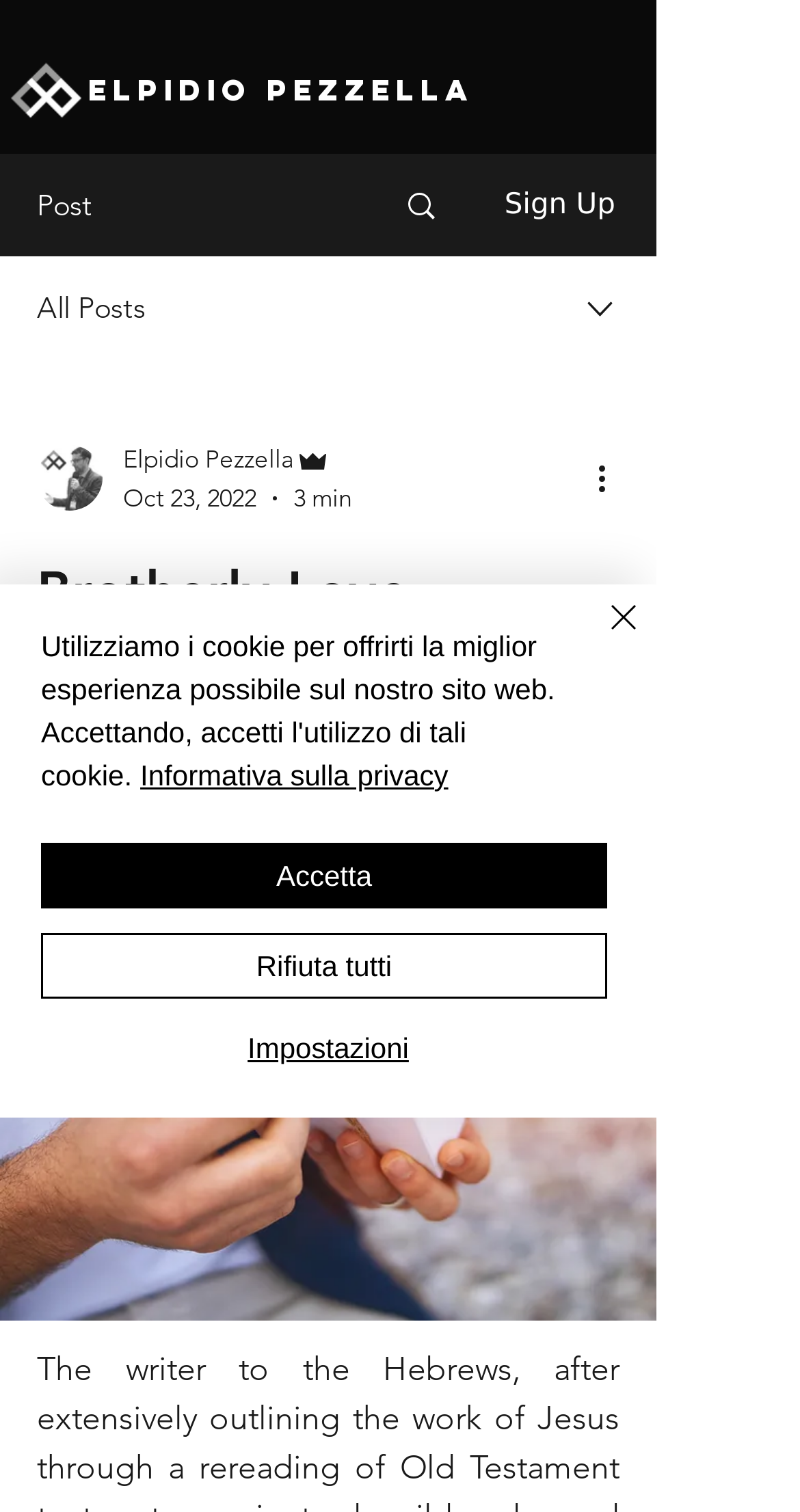Identify the bounding box of the UI element described as follows: "Informativa sulla privacy". Provide the coordinates as four float numbers in the range of 0 to 1 [left, top, right, bottom].

[0.175, 0.502, 0.56, 0.523]